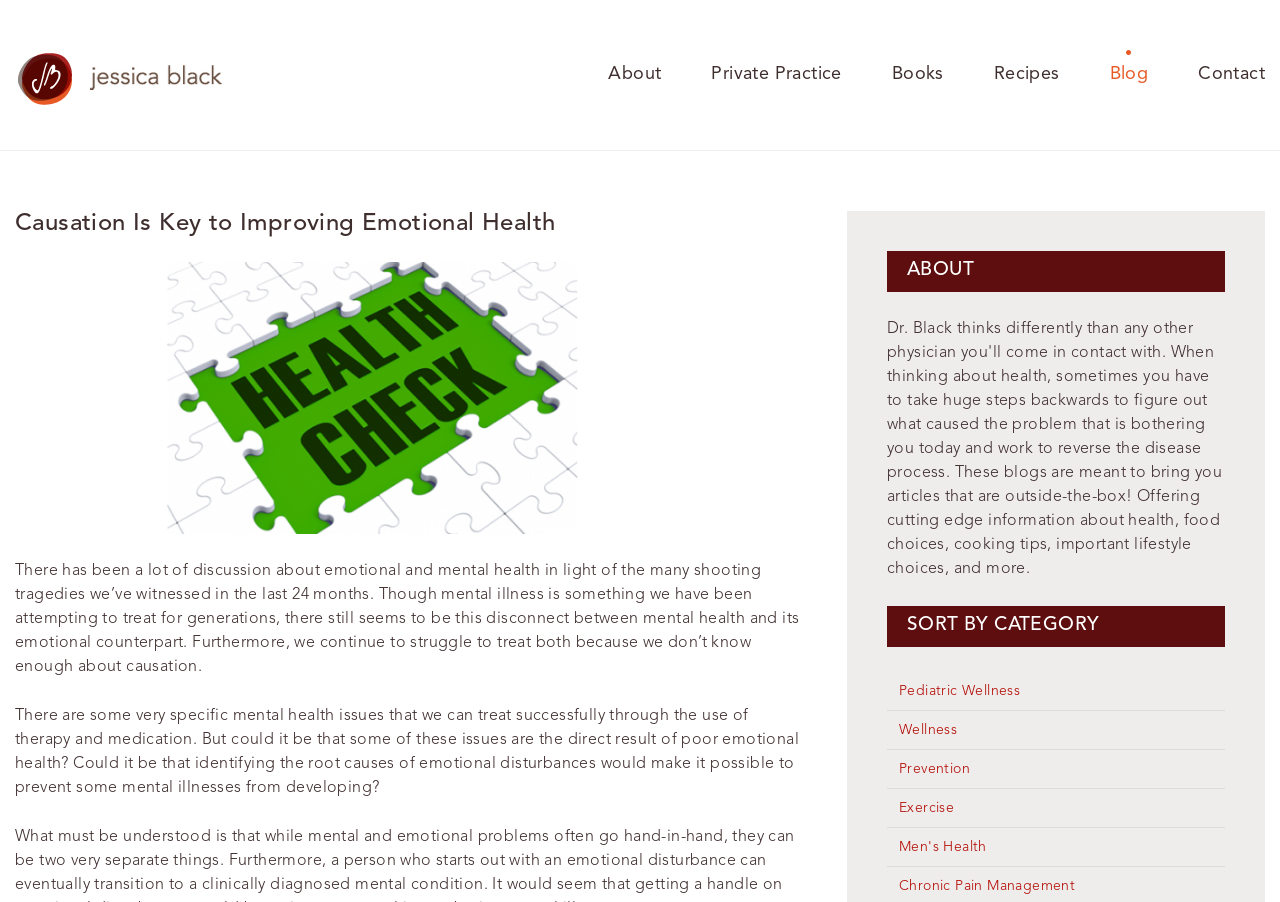Determine the main headline of the webpage and provide its text.

Causation Is Key to Improving Emotional Health